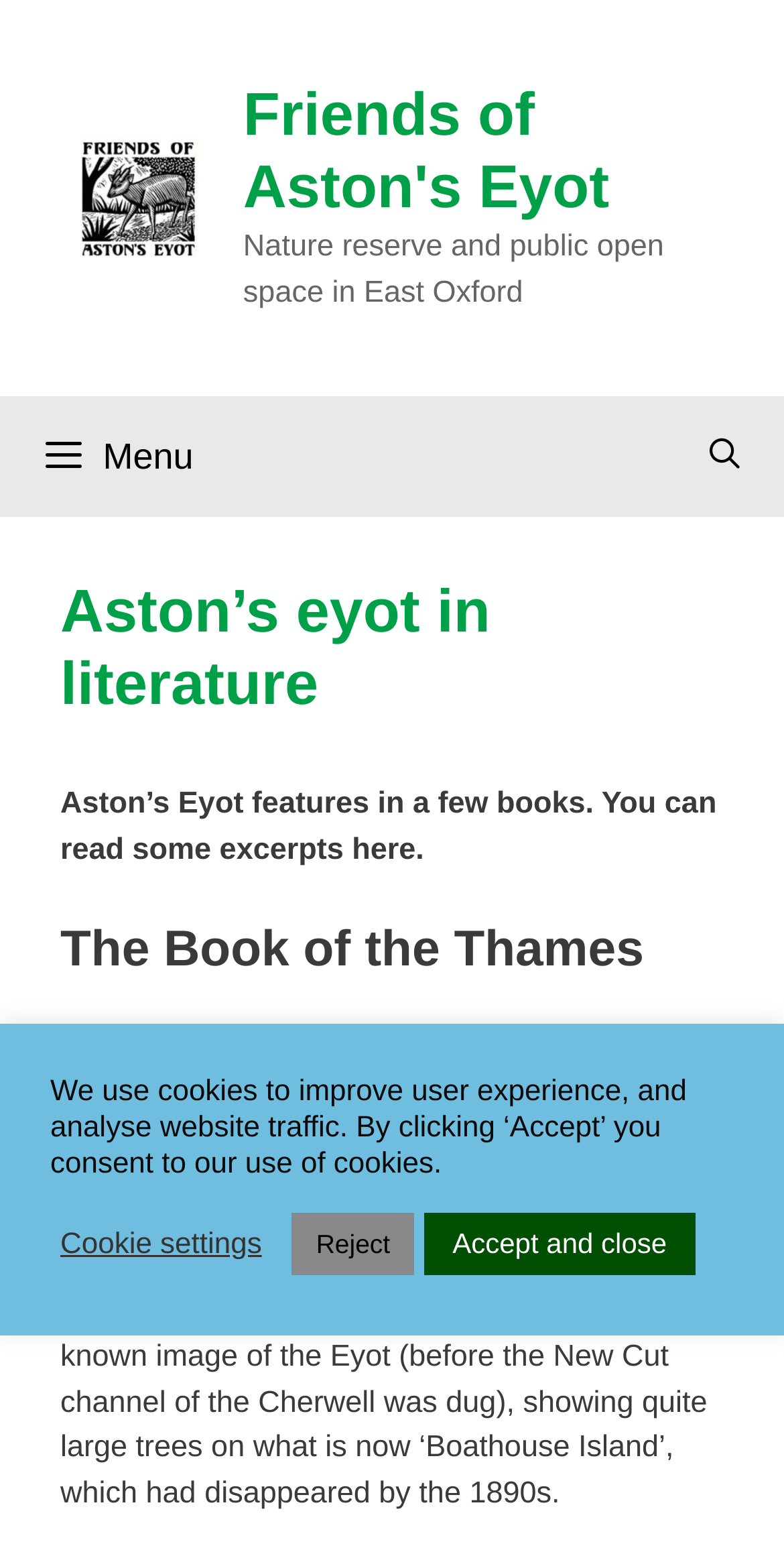Please identify the webpage's heading and generate its text content.

Aston’s eyot in literature